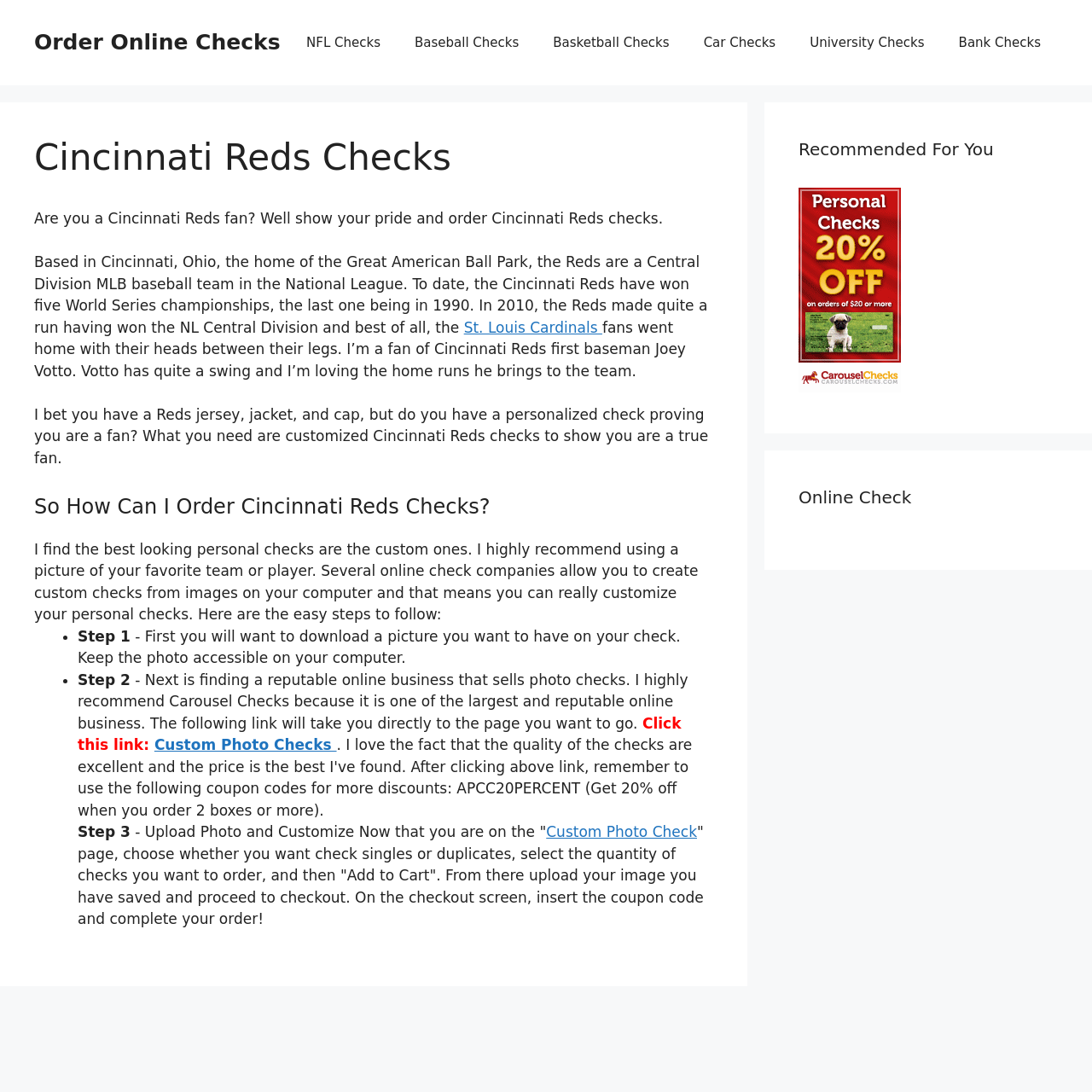Determine the bounding box coordinates of the clickable element to achieve the following action: 'Read about Cincinnati Reds Checks'. Provide the coordinates as four float values between 0 and 1, formatted as [left, top, right, bottom].

[0.031, 0.125, 0.653, 0.164]